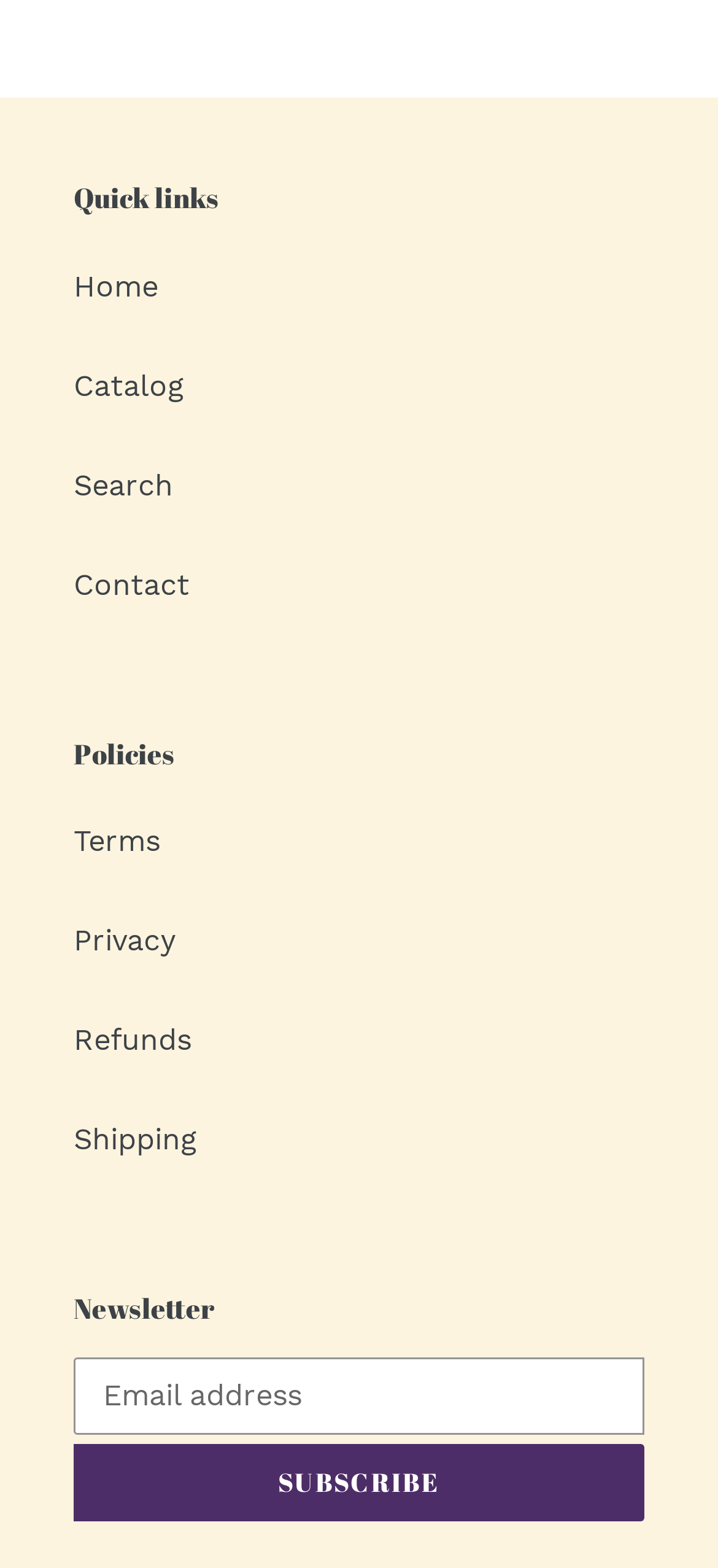How many policy links are there?
Provide a one-word or short-phrase answer based on the image.

5